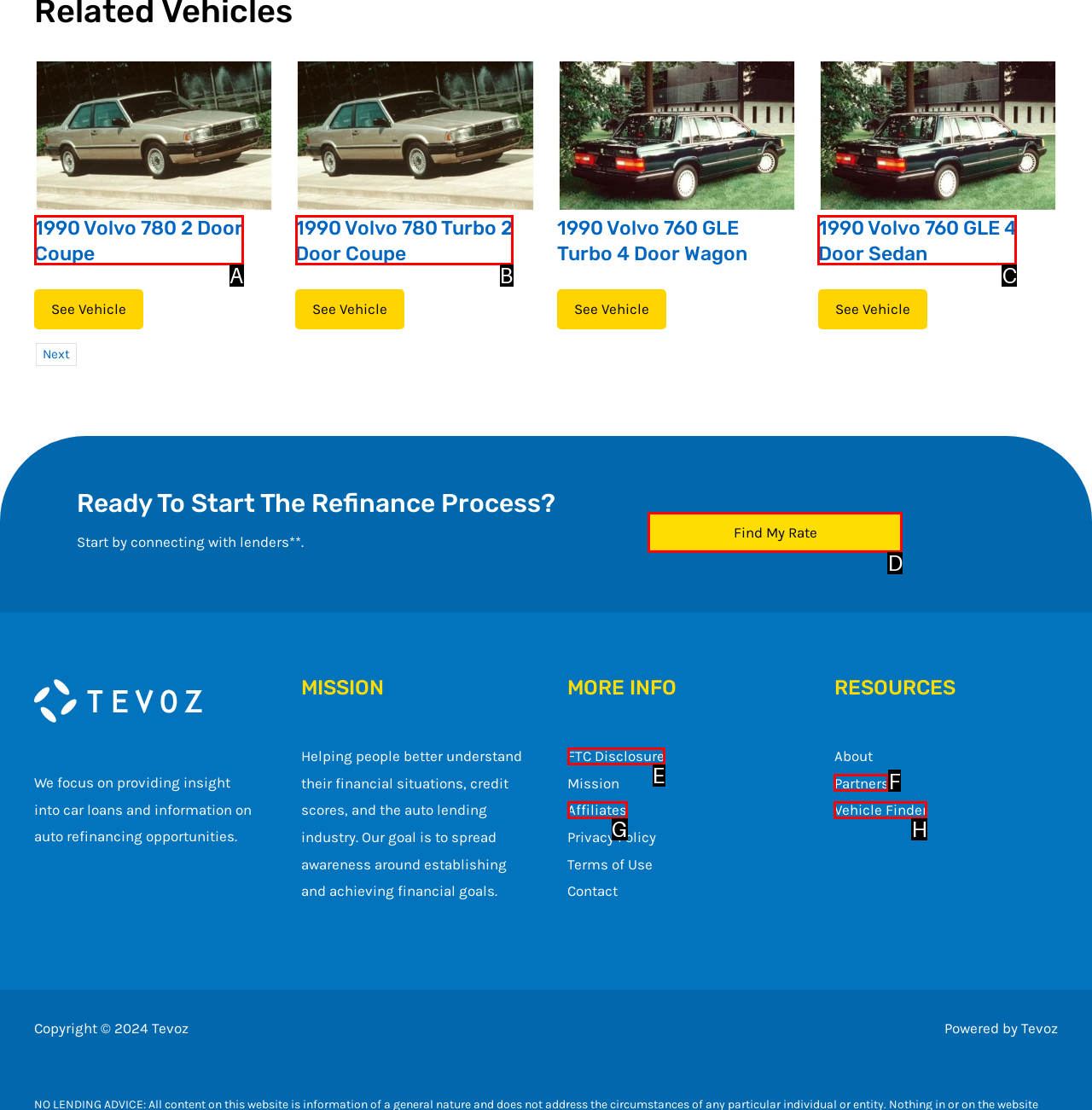From the given options, choose the HTML element that aligns with the description: Affiliates. Respond with the letter of the selected element.

G